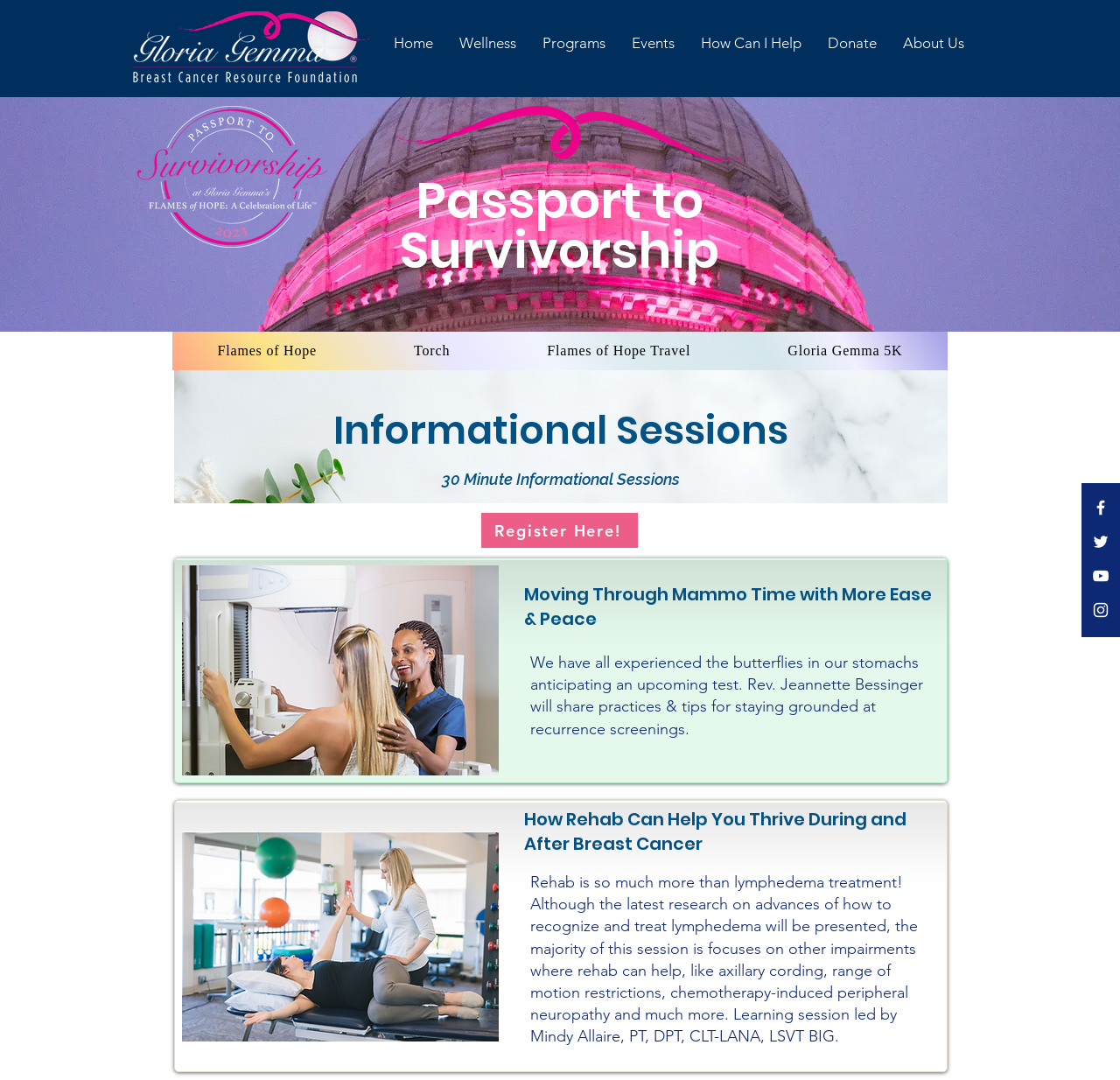Please mark the bounding box coordinates of the area that should be clicked to carry out the instruction: "Click the Home link".

[0.339, 0.022, 0.398, 0.058]